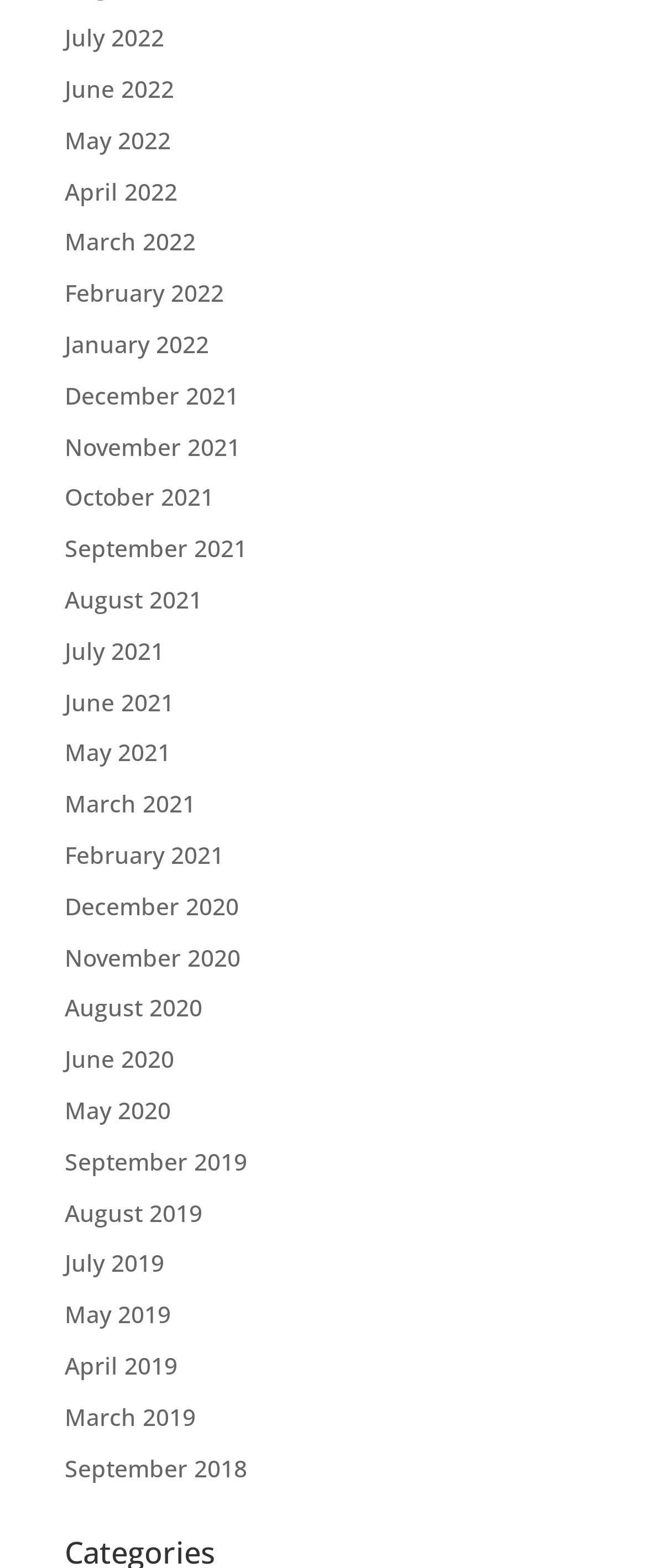Determine the bounding box coordinates for the area that needs to be clicked to fulfill this task: "go to June 2021". The coordinates must be given as four float numbers between 0 and 1, i.e., [left, top, right, bottom].

[0.1, 0.437, 0.269, 0.457]